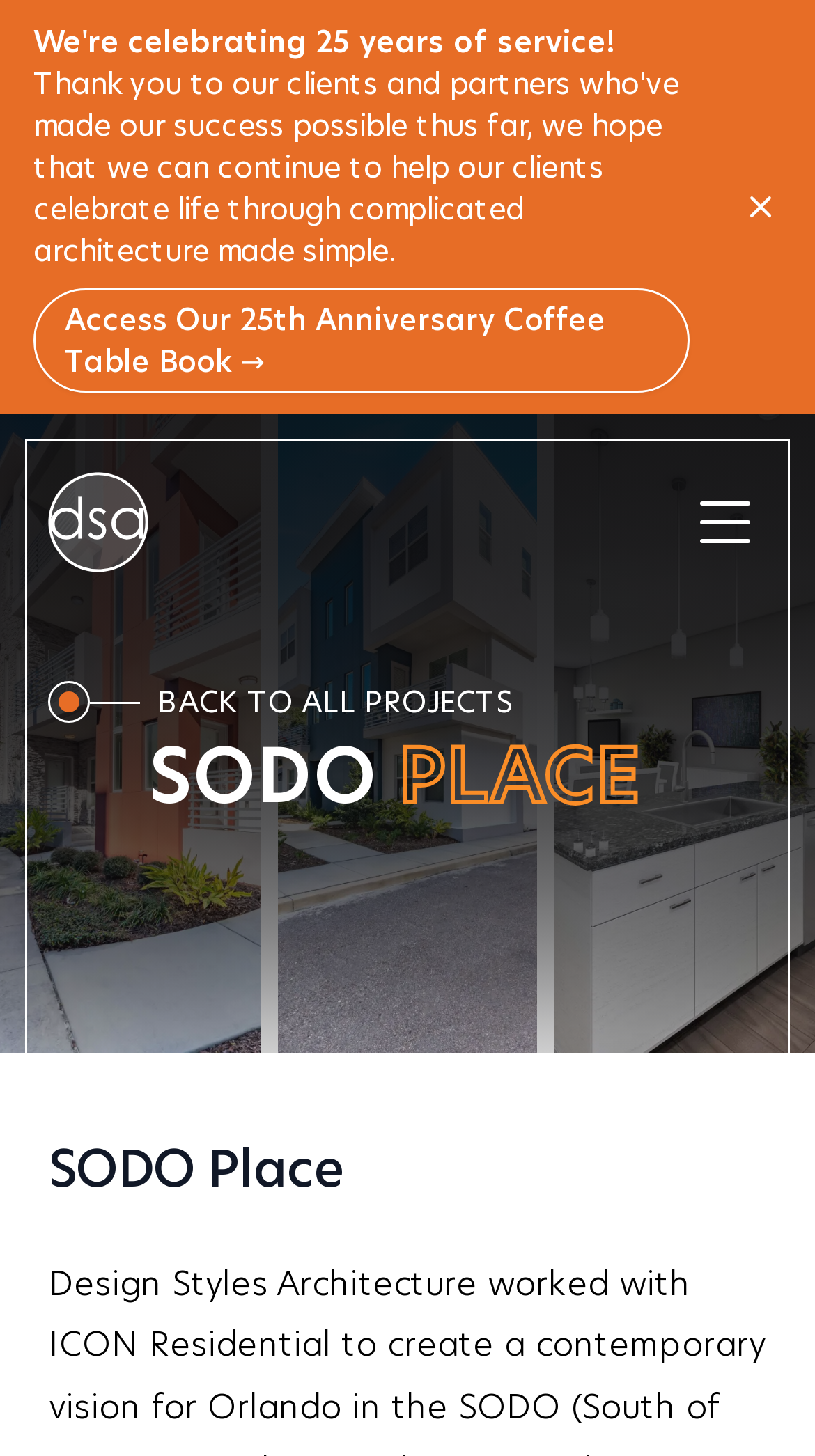Analyze the image and give a detailed response to the question:
What is the name of the project?

I found the answer by looking at the heading 'SODO PLACE' which is a prominent element on the page, indicating that it is the name of the project.